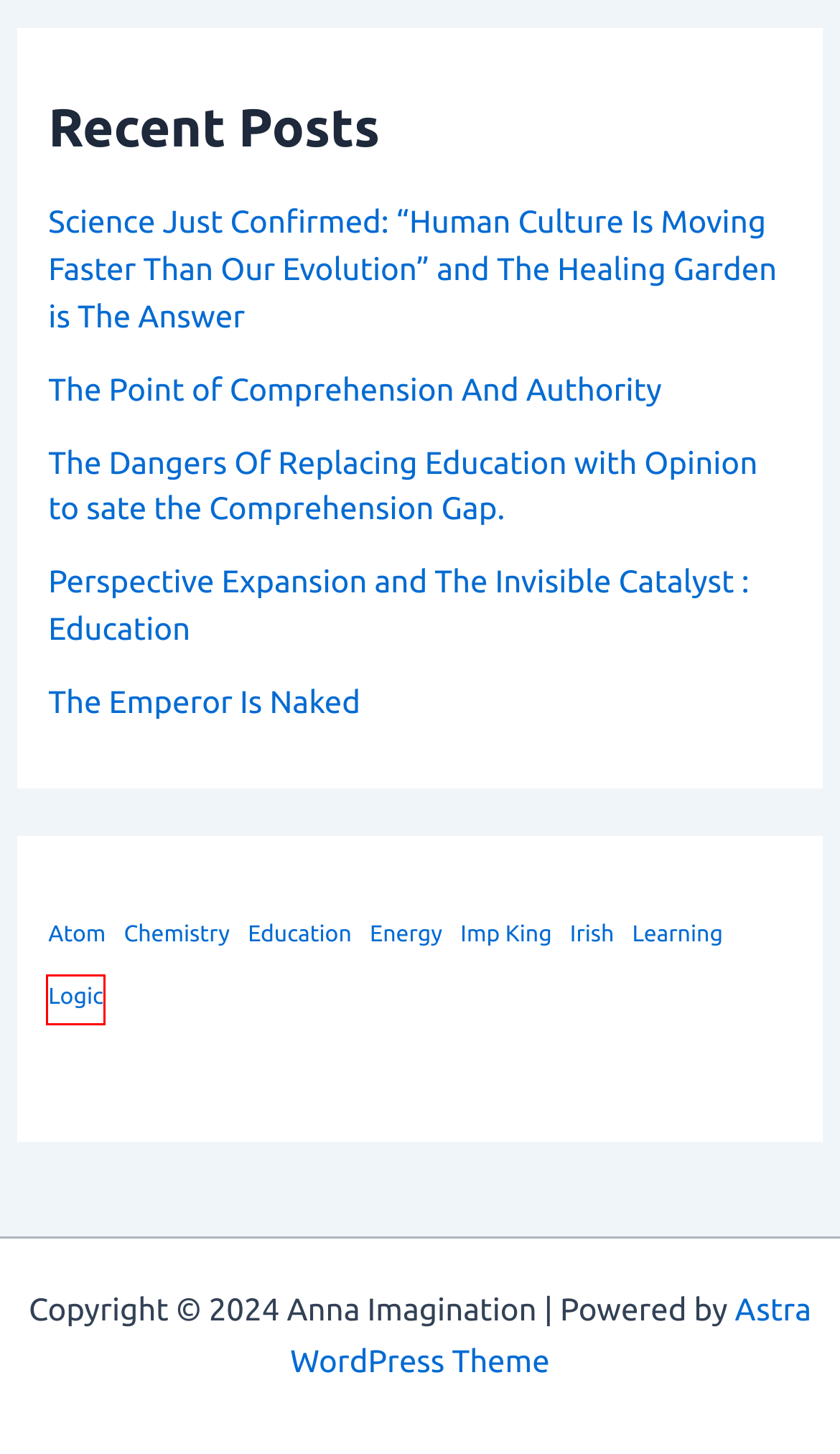You are given a screenshot of a webpage with a red rectangle bounding box around a UI element. Select the webpage description that best matches the new webpage after clicking the element in the bounding box. Here are the candidates:
A. Chemistry – Anna Imagination
B. Perspective Expansion and The Invisible Catalyst : Education – Anna Imagination
C. The Dangers Of Replacing Education with Opinion to sate the Comprehension Gap.  – Anna Imagination
D. Logic – Anna Imagination
E. Learning – Anna Imagination
F. Irish – Anna Imagination
G. The Emperor Is Naked – Anna Imagination
H. Atom – Anna Imagination

D